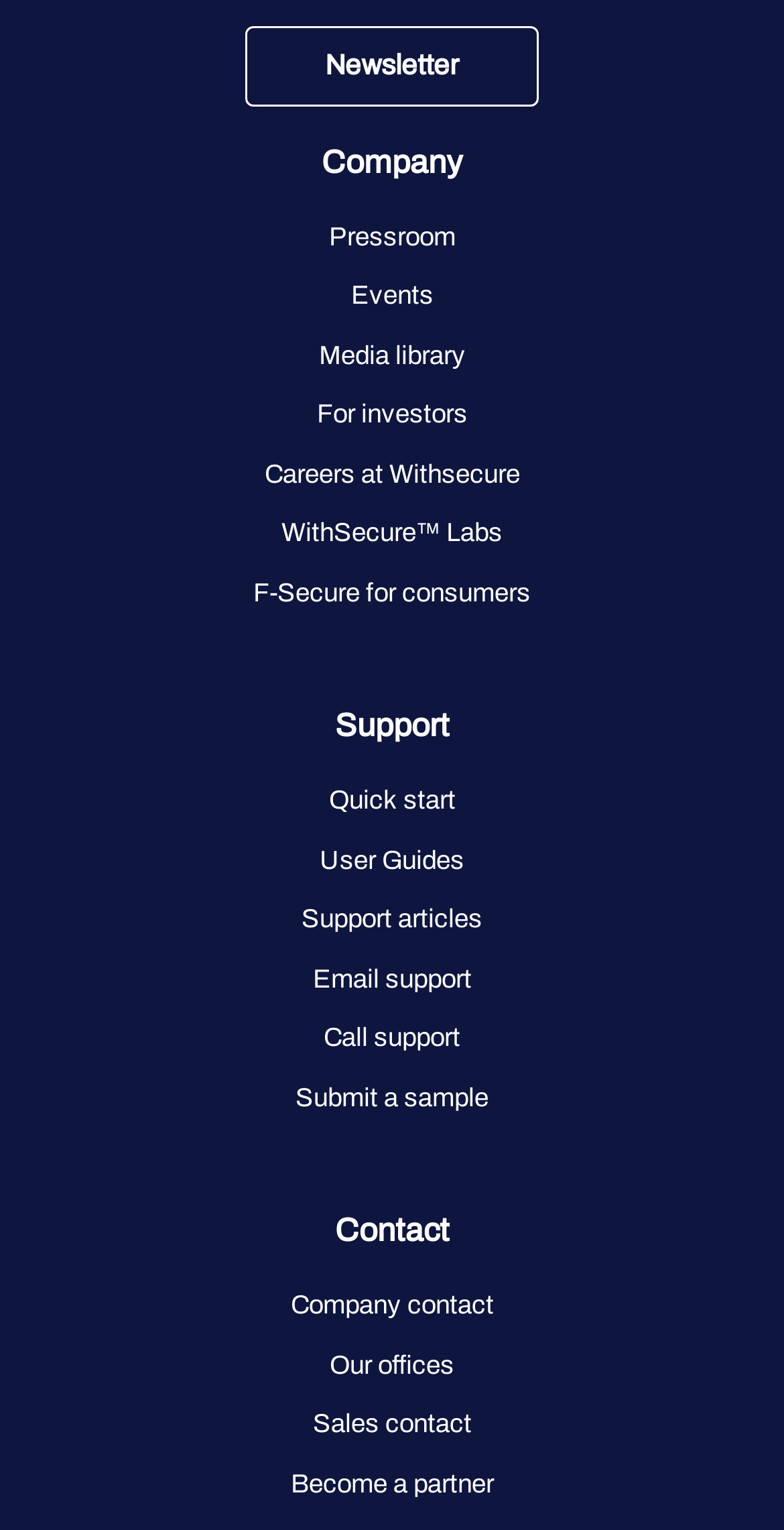Please find the bounding box for the following UI element description. Provide the coordinates in (top-left x, top-left y, bottom-right x, bottom-right y) format, with values between 0 and 1: User Guides

[0.408, 0.553, 0.592, 0.571]